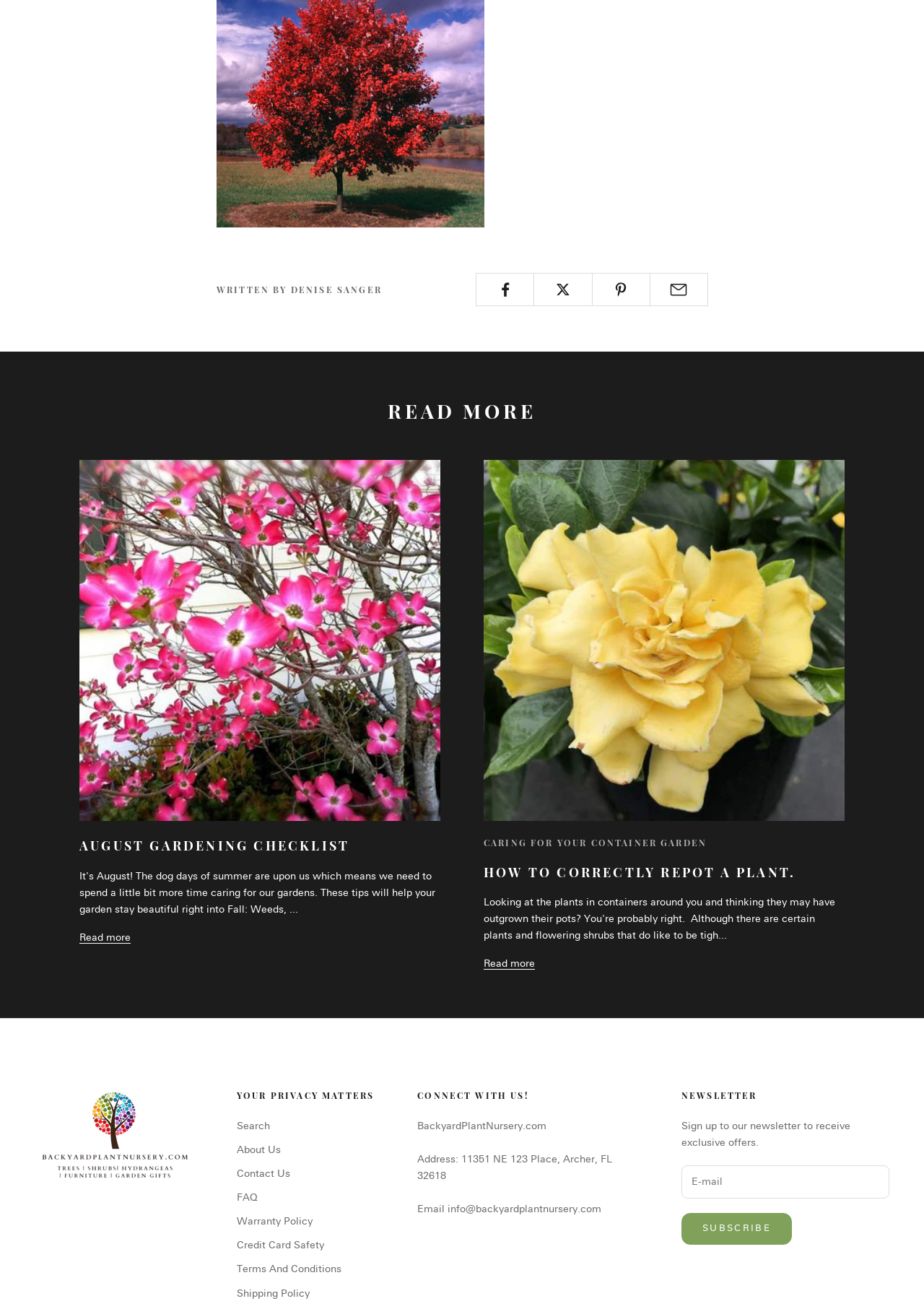Please locate the bounding box coordinates of the element that needs to be clicked to achieve the following instruction: "Search the website". The coordinates should be four float numbers between 0 and 1, i.e., [left, top, right, bottom].

[0.256, 0.855, 0.292, 0.865]